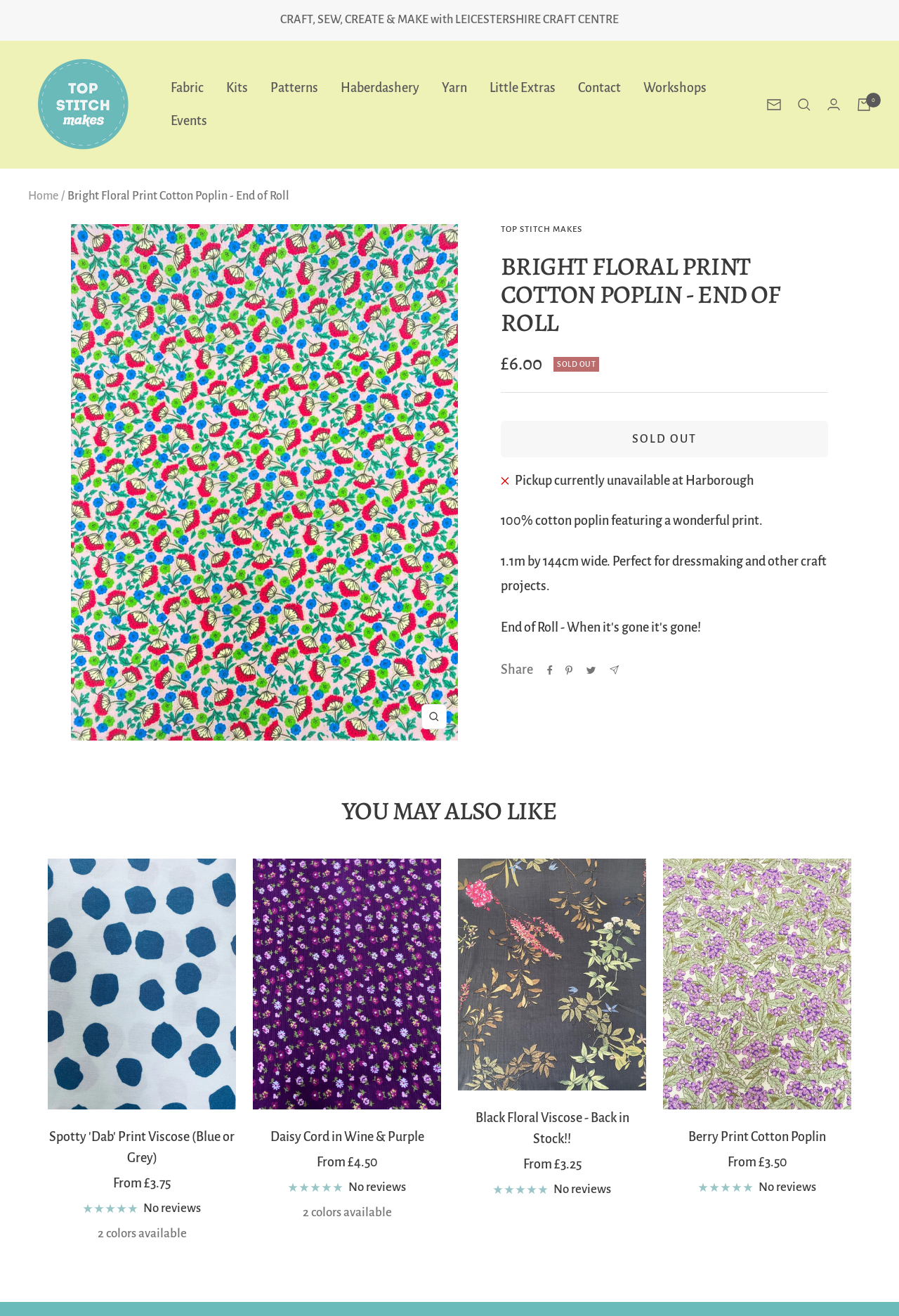How many colors are available for the Daisy Cord?
Refer to the screenshot and respond with a concise word or phrase.

2